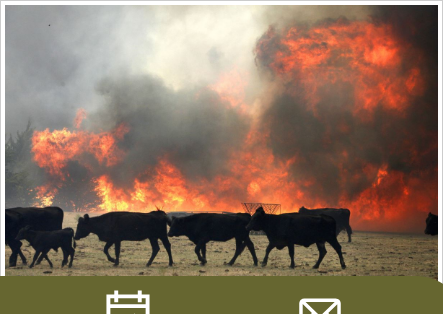What is the mood of the cattle in the image?
Kindly offer a detailed explanation using the data available in the image.

Despite the chaos and urgency of the situation with the wildfire raging in the background, the cattle in the image appear calm, which is a striking contrast to the intense and dramatic scene unfolding behind them.